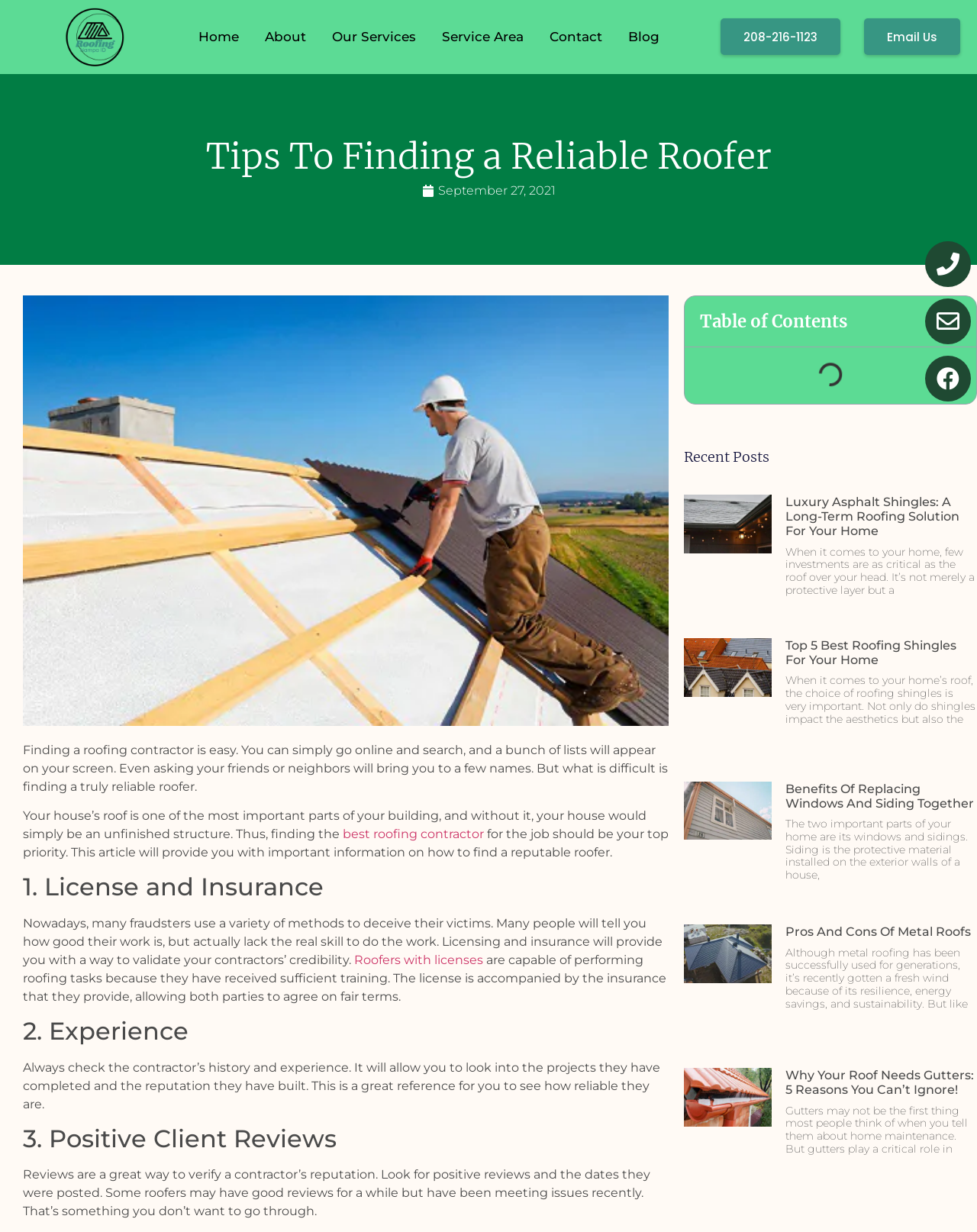How many recent posts are listed on this webpage?
With the help of the image, please provide a detailed response to the question.

I counted the number of articles listed under the 'Recent Posts' heading and found that there are 4 recent posts.